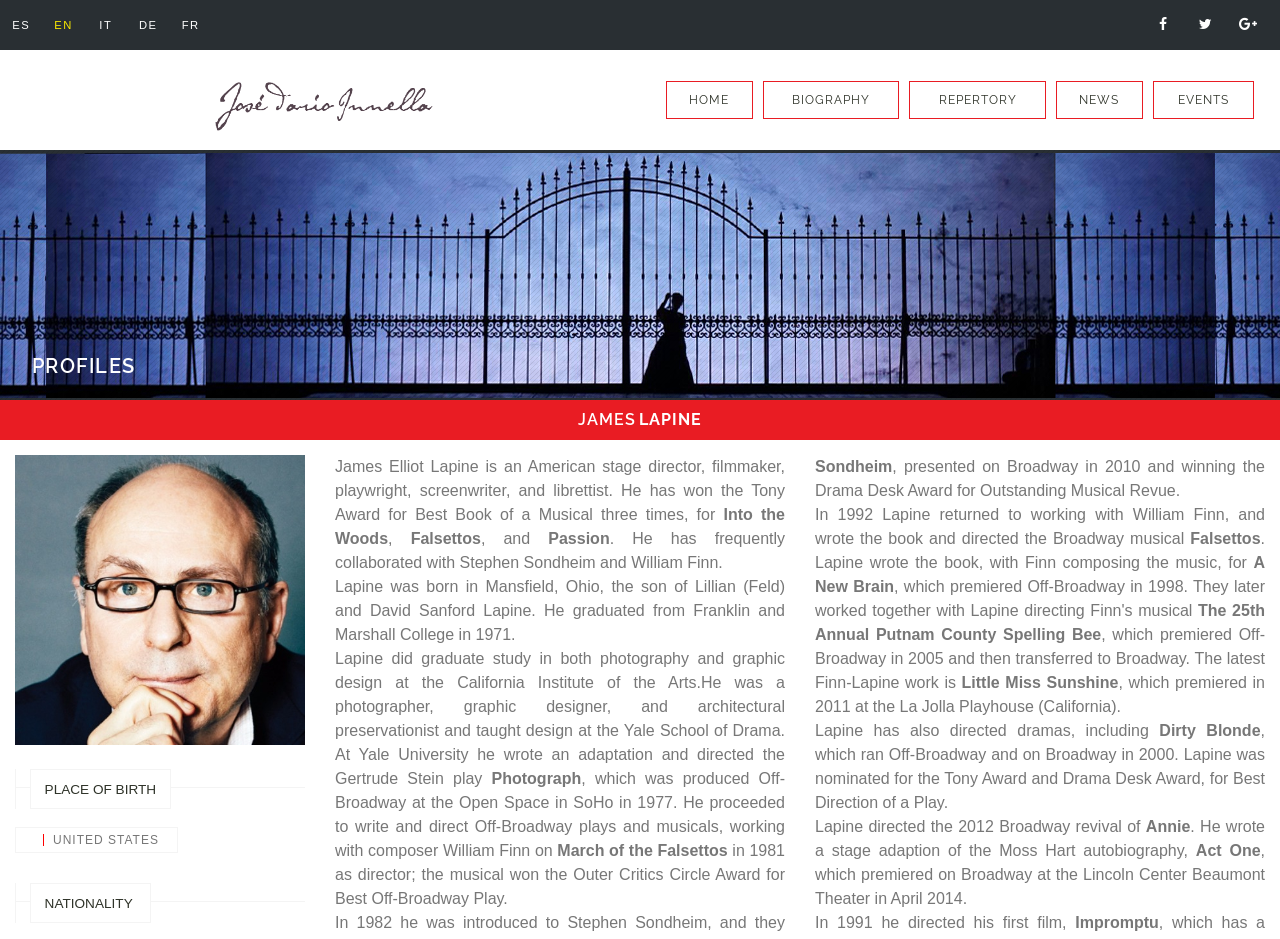Determine the bounding box coordinates of the clickable region to follow the instruction: "Go to HOME page".

[0.52, 0.086, 0.588, 0.127]